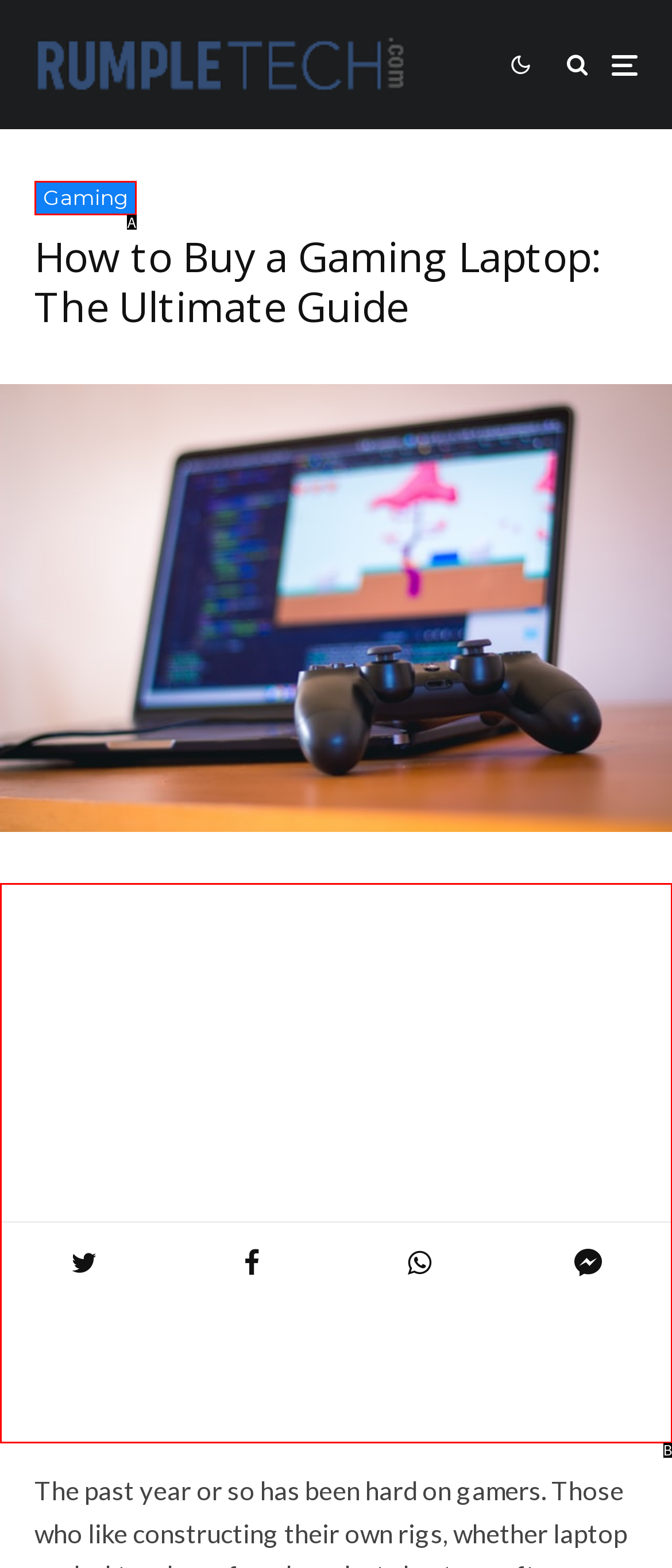Tell me which one HTML element best matches the description: aria-label="Advertisement" name="aswift_1" title="Advertisement" Answer with the option's letter from the given choices directly.

B